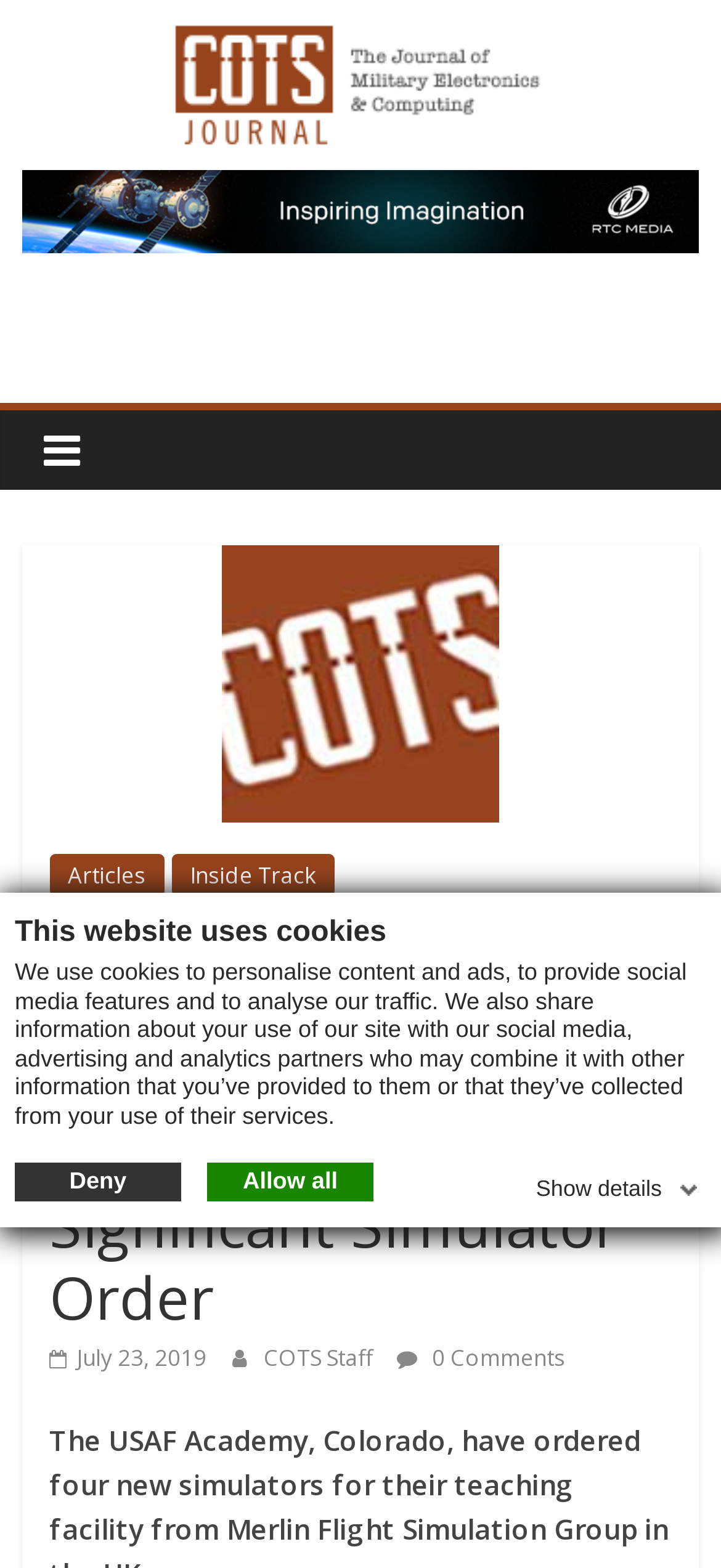Respond concisely with one word or phrase to the following query:
How many comments does the article have?

0 Comments